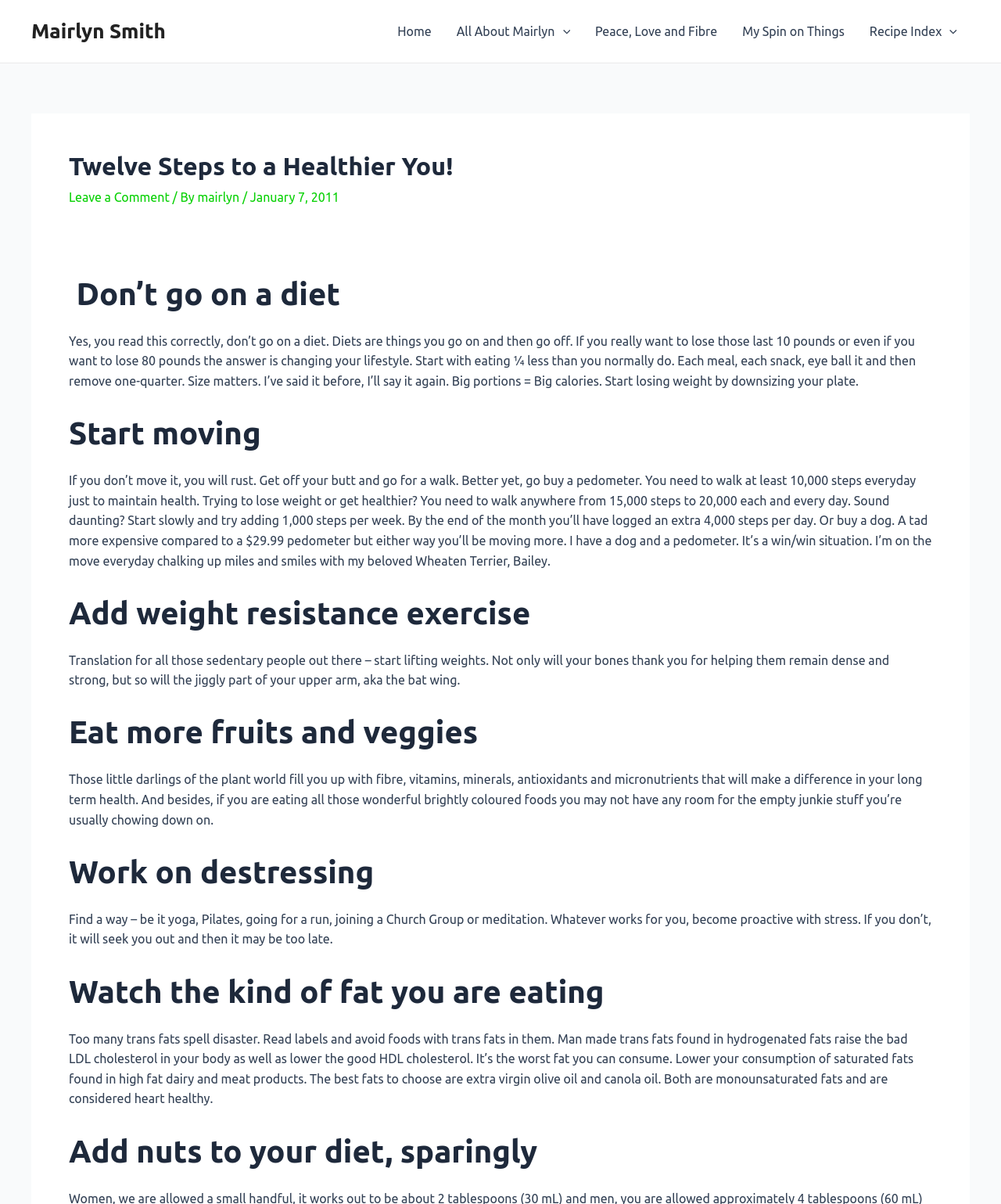Specify the bounding box coordinates for the region that must be clicked to perform the given instruction: "Click on the 'Leave a Comment' link".

[0.069, 0.158, 0.169, 0.17]